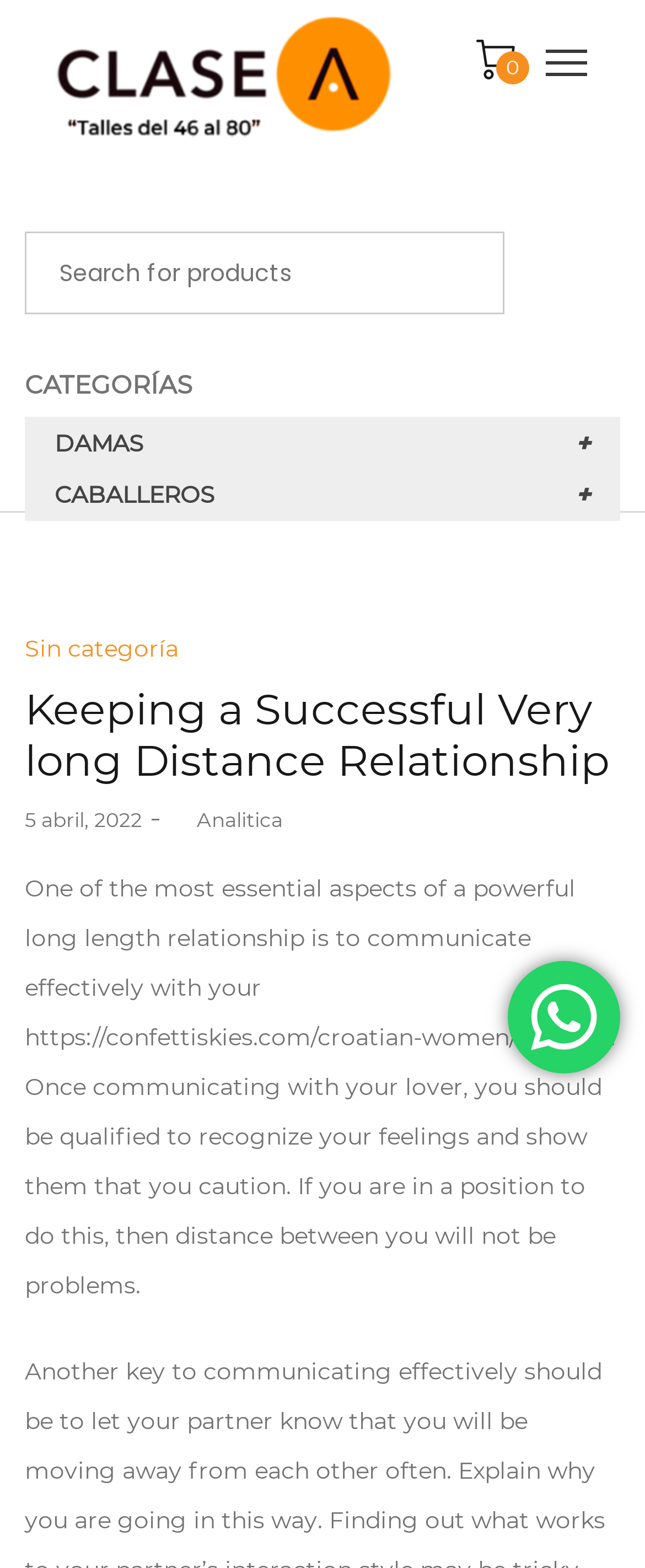Find and specify the bounding box coordinates that correspond to the clickable region for the instruction: "Search for something".

[0.038, 0.148, 0.962, 0.2]